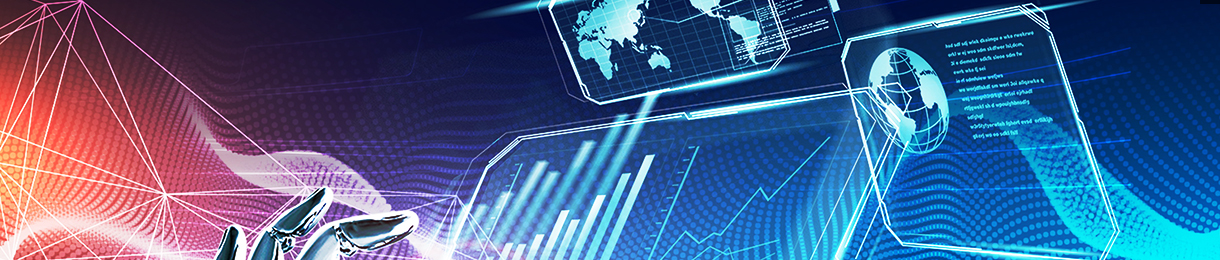Outline with detail what the image portrays.

The image depicts a futuristic, digitally enhanced scene featuring a robotic hand reaching towards holographic screens. These screens display intricate data visualizations, including global maps and analytical charts, which suggest a focus on technology, automation, and data management. The background is illuminated with vibrant gradients of blue and red, enhancing the high-tech ambiance. This visual representation aligns with themes of innovation in electronics, showcasing a blend of advanced engineering and digital communication, potentially reflecting the company’s involvement in various industries such as military, automotive, and medical fields.